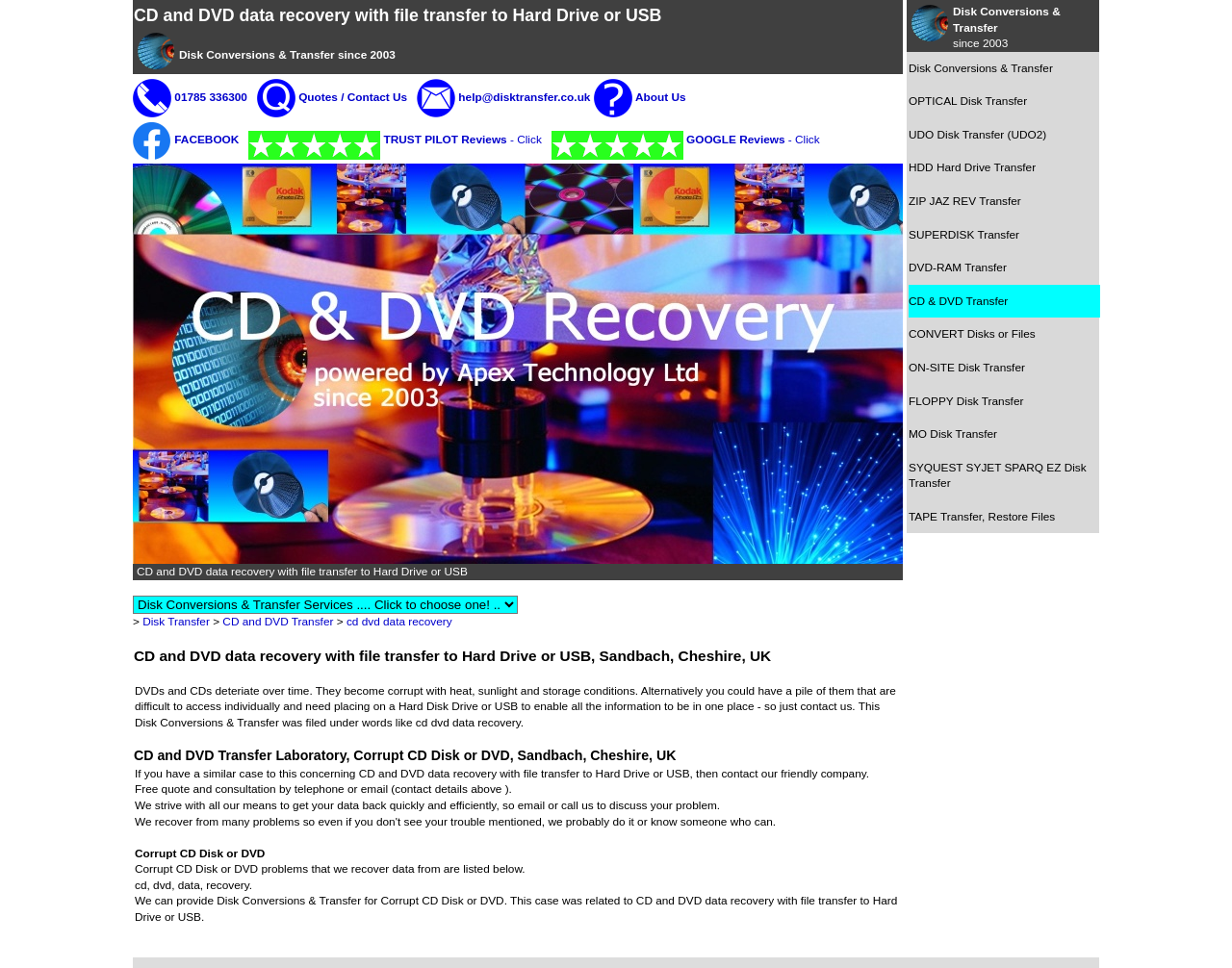Utilize the information from the image to answer the question in detail:
What is the purpose of the company?

The purpose of the company can be inferred from the content of the webpage. The company provides services such as CD and DVD data recovery, disk conversions, and file transfer to hard drive or USB. Therefore, the purpose of the company is data recovery.